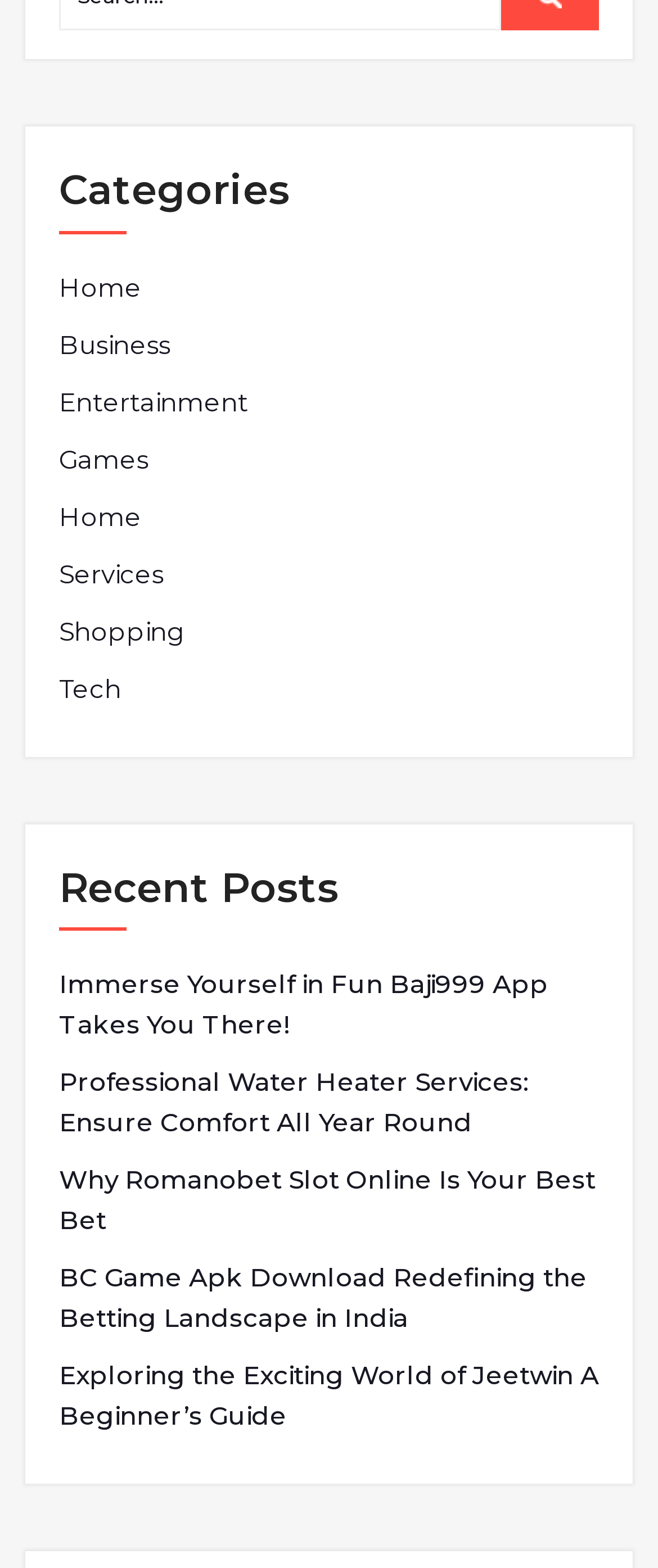Identify the bounding box coordinates of the specific part of the webpage to click to complete this instruction: "View the 'Immerse Yourself in Fun Baji999 App Takes You There!' post".

[0.09, 0.615, 0.91, 0.667]